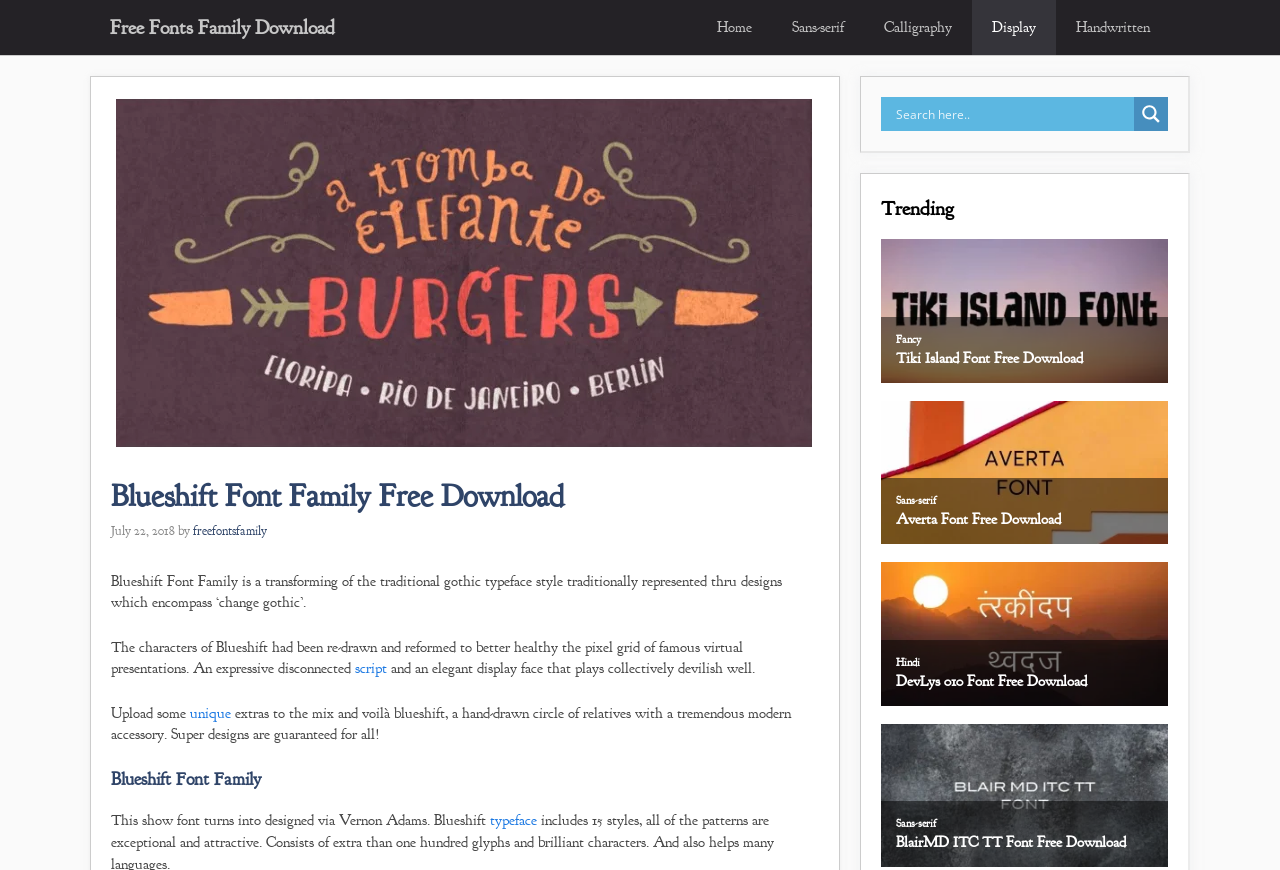Create an elaborate caption that covers all aspects of the webpage.

This webpage is about the Blueshift Font Family, a free font family that has been re-drawn and reformed to better fit the pixel grid of famous virtual presentations. It comes in bold, italic, thin, and regular formats.

At the top of the page, there is a navigation bar with links to "Free Fonts Family Download", "Home", "Sans-serif", "Calligraphy", "Display", and "Handwritten". Below the navigation bar, there is a large image of the Blueshift Font Family.

The main content of the page is divided into sections. The first section has a heading "Blueshift Font Family Free Download" and a subheading with the date "July 22, 2018" and the author "freefontsfamily". The text describes the font family, stating that it is a transforming of the traditional gothic typeface style and that the characters have been re-drawn and reformed to better fit the pixel grid of famous virtual presentations.

The next section has a heading "Blueshift Font Family" and describes the font family in more detail, stating that it is a hand-drawn circle of relatives with a tremendous modern accessory. There is also a link to download the font family.

On the right side of the page, there is a search form with a search input box and a search magnifier button. Below the search form, there is a section with a heading "Trending" that lists several links to other font families, including "Fancy", "Tiki Island Font Free Download", "Averta Font Free Download", "DevLys 010 Font Free Download", and "BlairMD ITC TT Font Free Download".